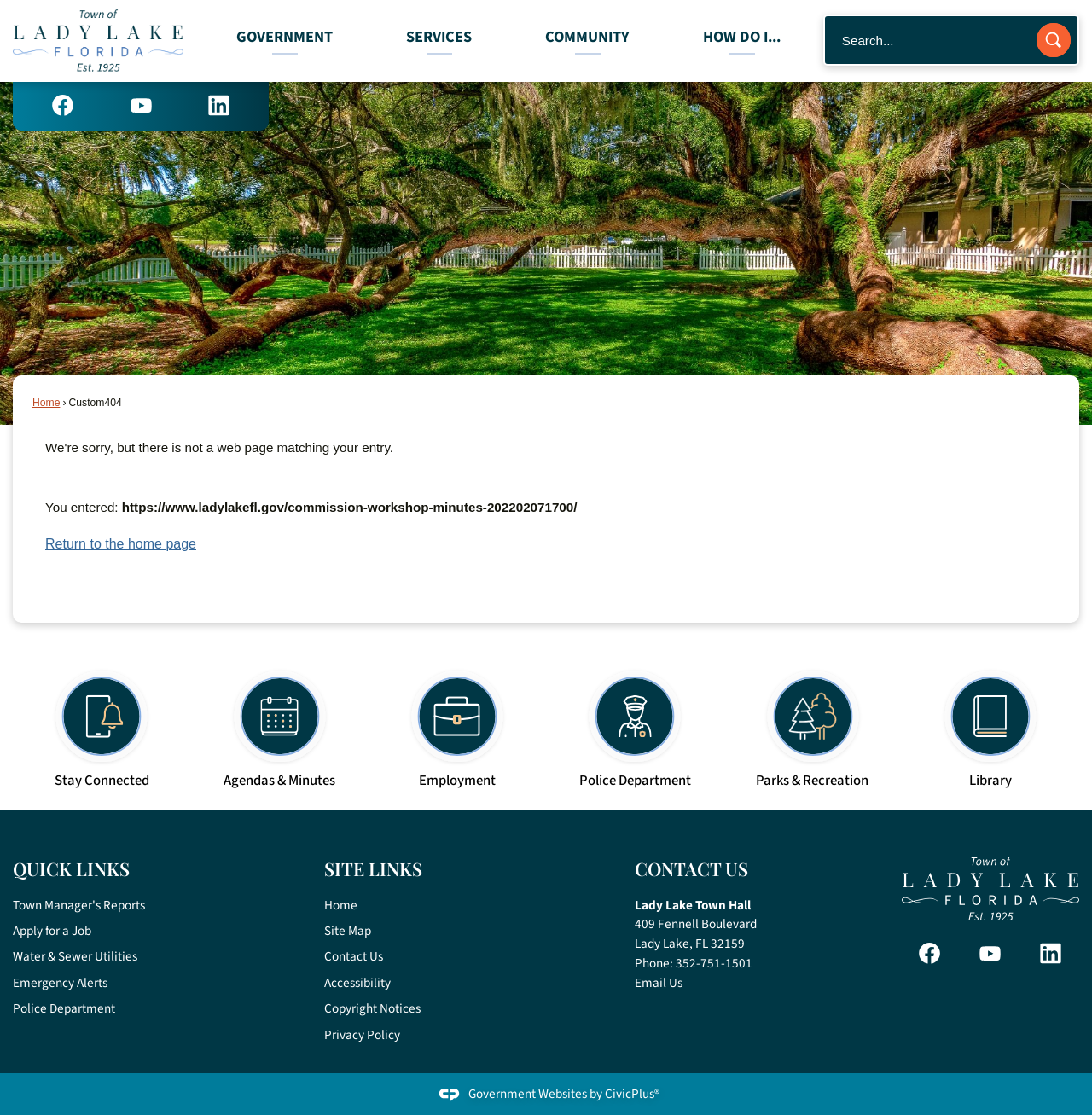Show me the bounding box coordinates of the clickable region to achieve the task as per the instruction: "Visit Facebook page".

[0.048, 0.085, 0.067, 0.104]